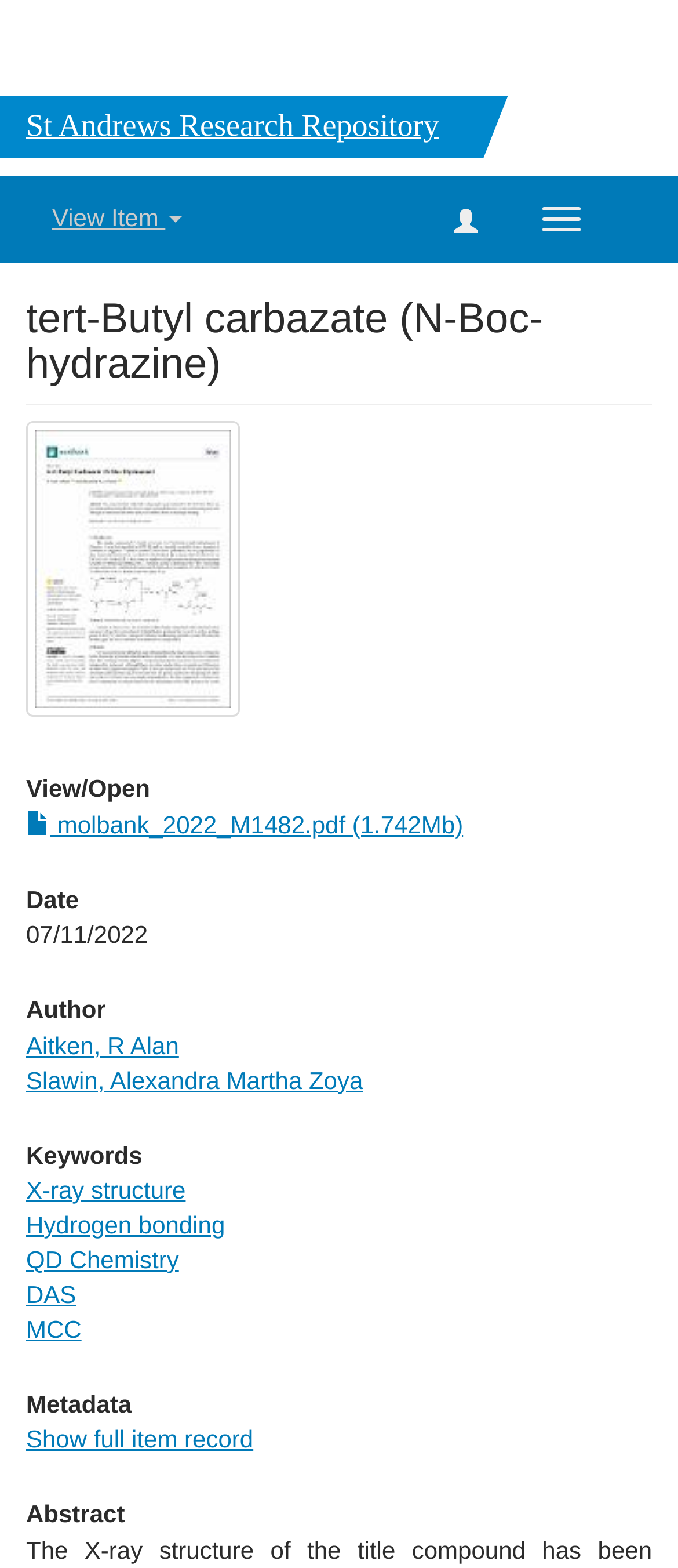Can you find and provide the title of the webpage?

St Andrews Research Repository